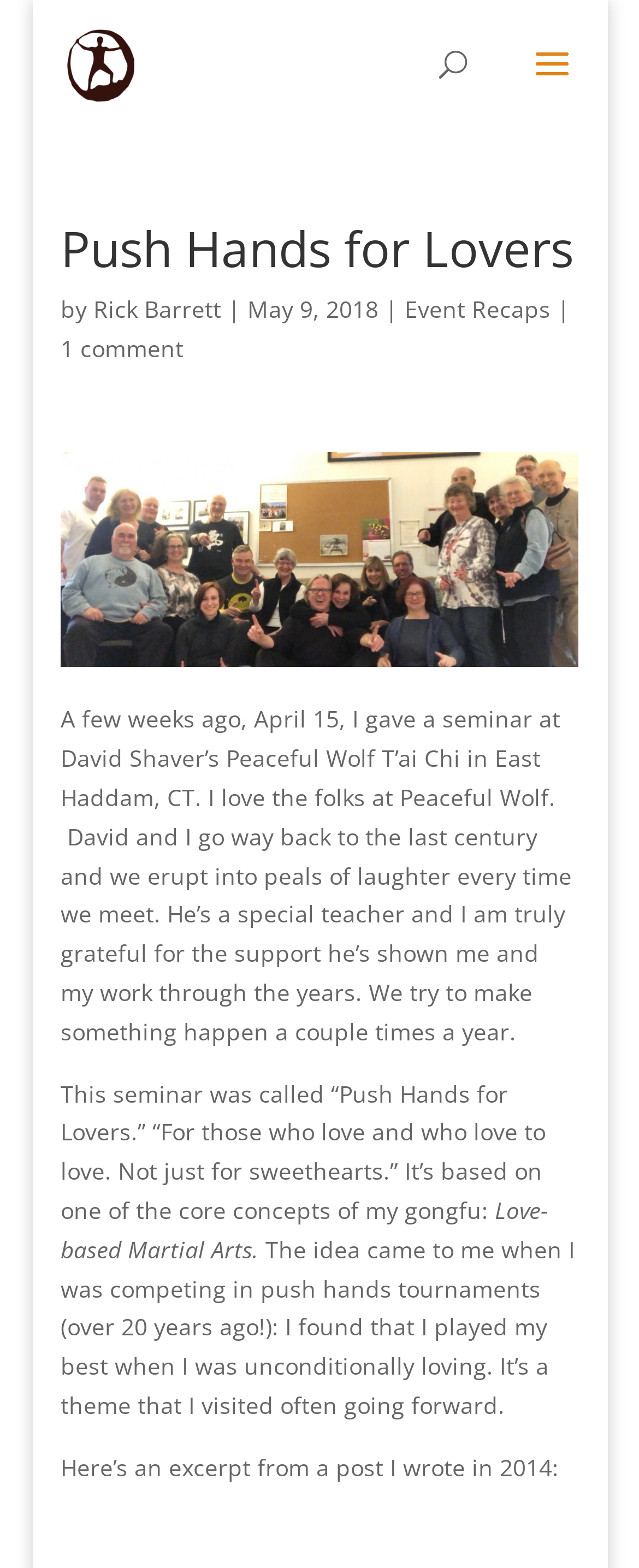What is the name of the T’ai Chi place mentioned in the article?
Observe the image and answer the question with a one-word or short phrase response.

Peaceful Wolf T’ai Chi